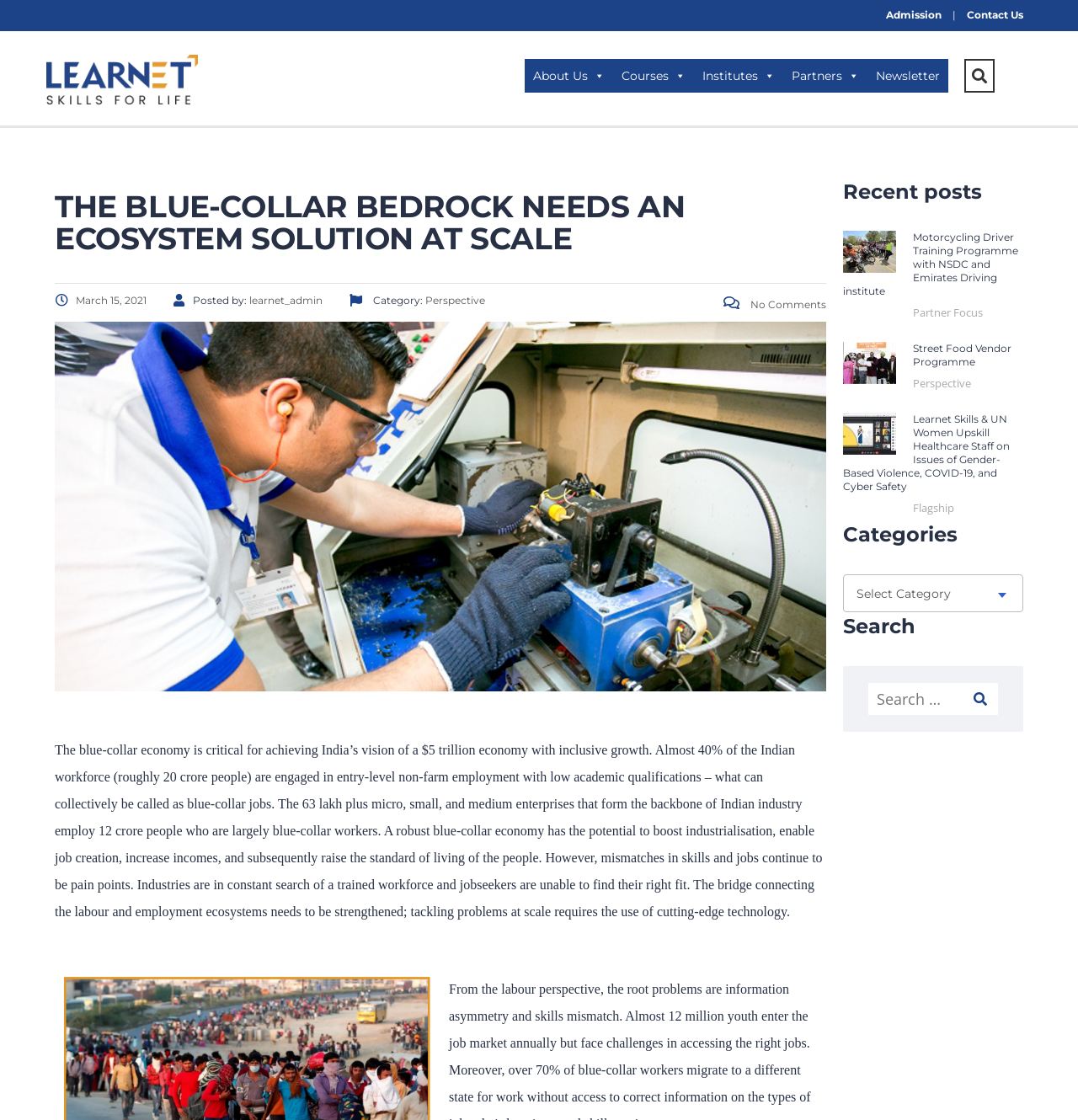Determine the bounding box coordinates of the element's region needed to click to follow the instruction: "Search for a specific topic". Provide these coordinates as four float numbers between 0 and 1, formatted as [left, top, right, bottom].

[0.805, 0.61, 0.926, 0.639]